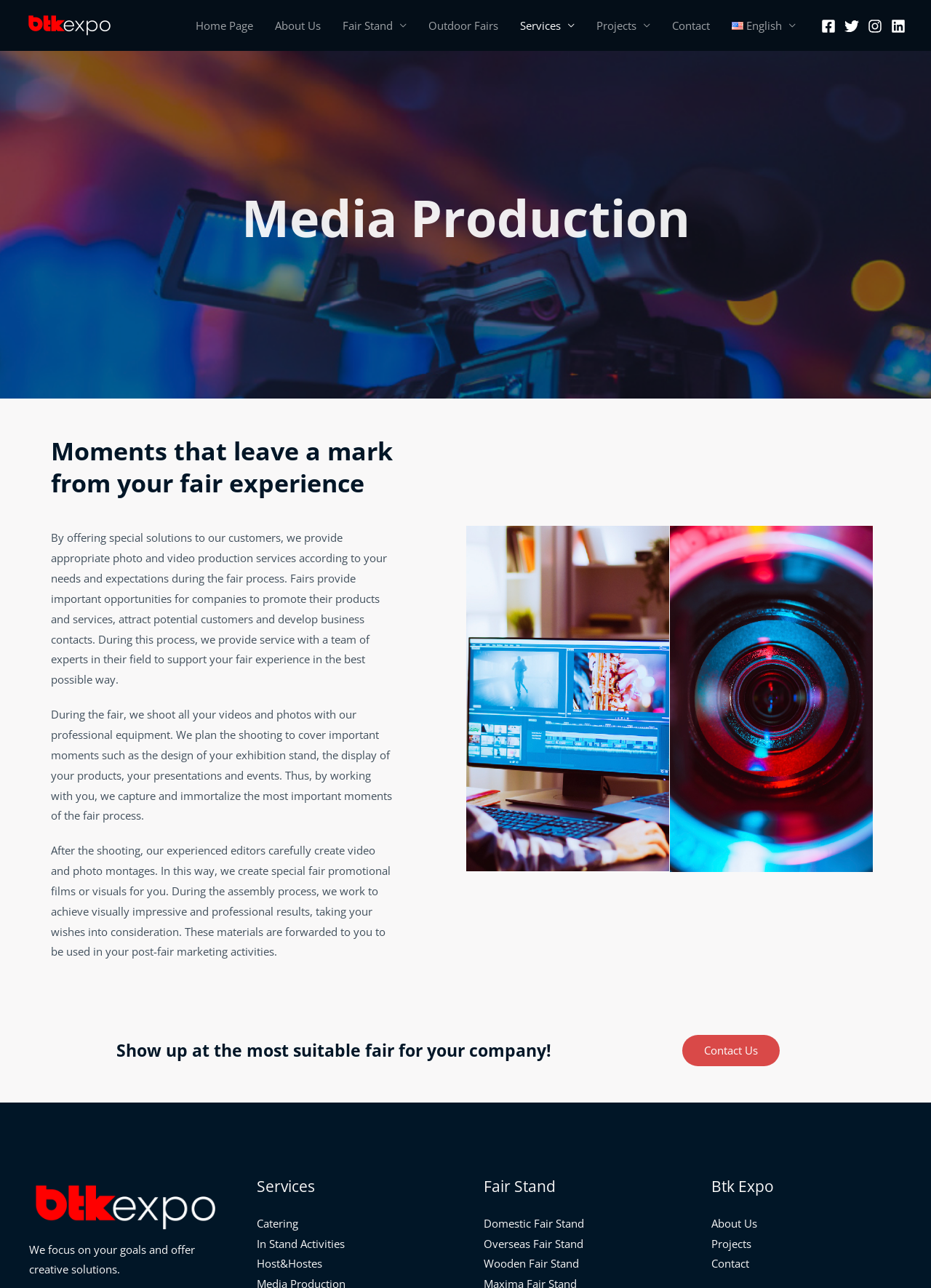Please answer the following question using a single word or phrase: 
What happens to the videos and photos after shooting?

Edited by experienced editors